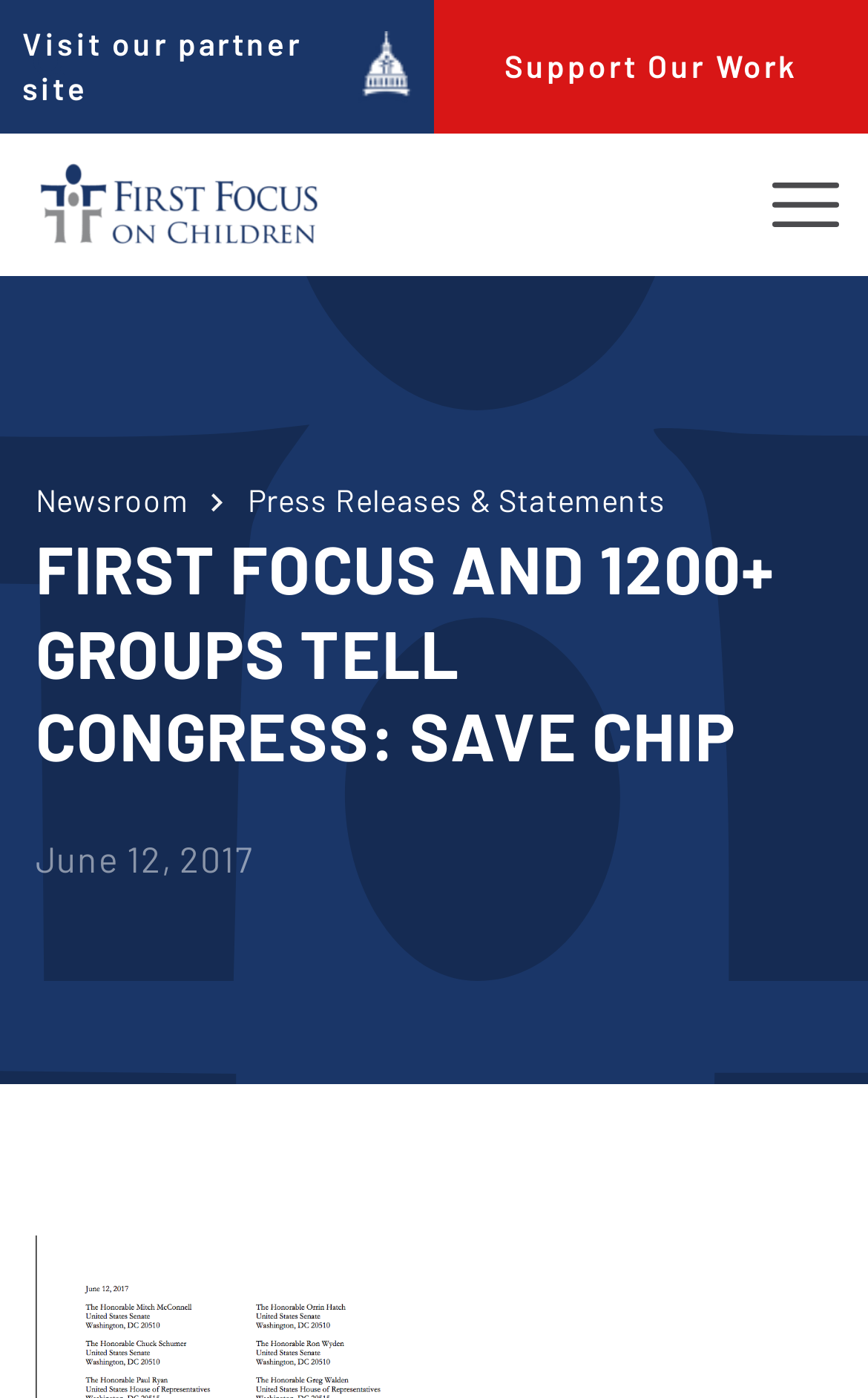Please give a concise answer to this question using a single word or phrase: 
What is the topic of the news article?

CHIP